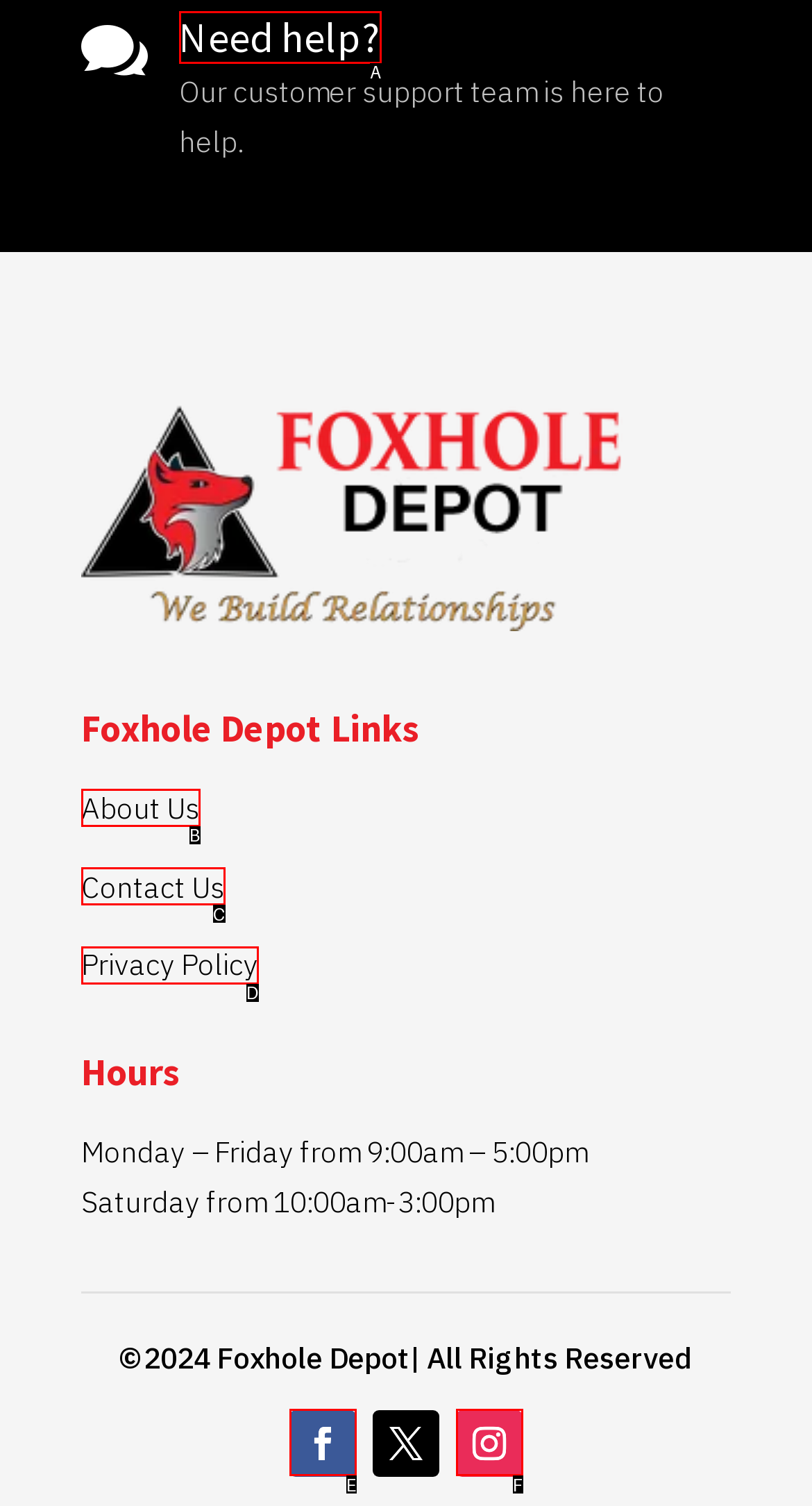Select the letter from the given choices that aligns best with the description: Privacy Policy. Reply with the specific letter only.

D